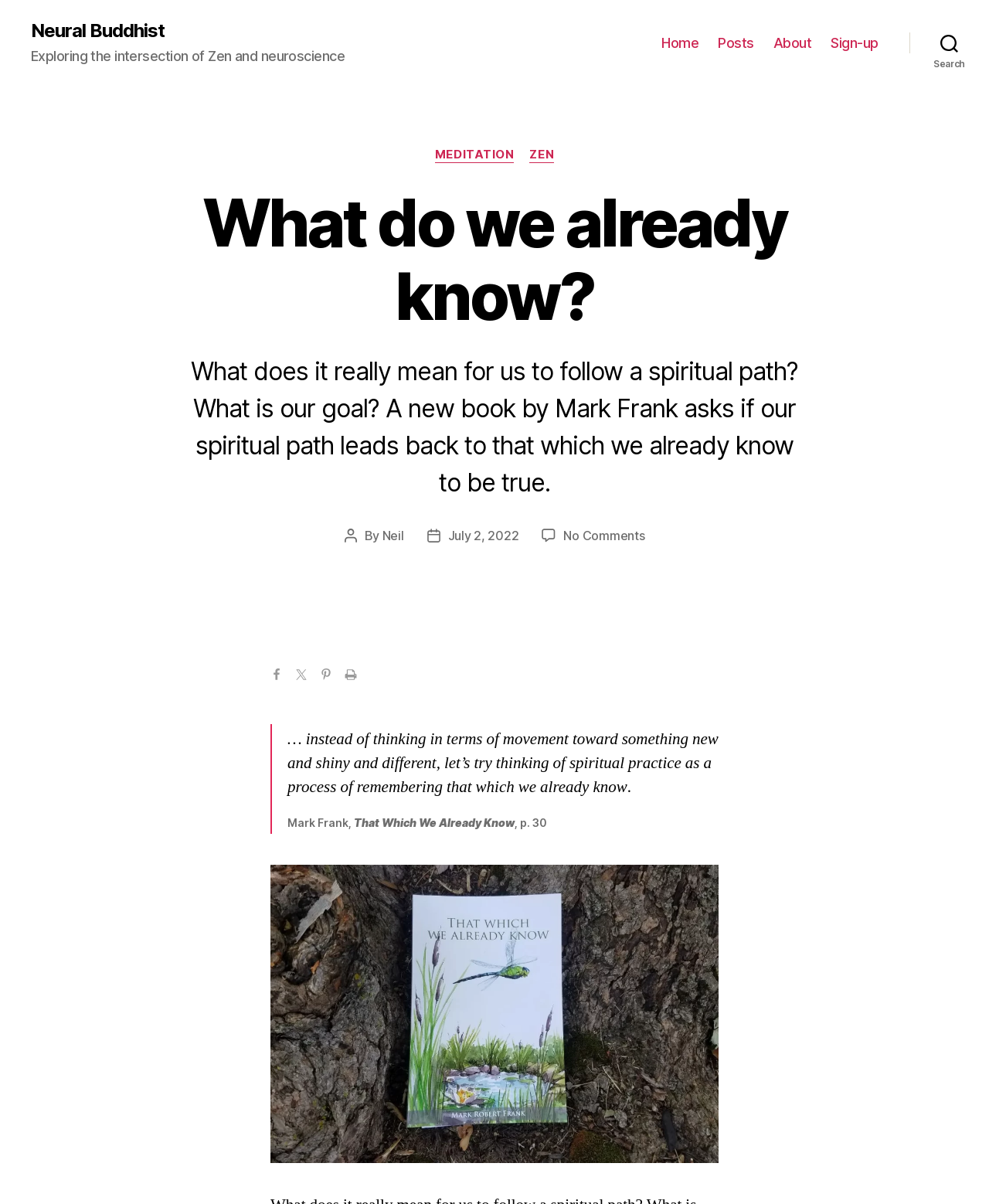Please provide a one-word or phrase answer to the question: 
What is the name of the website mentioned in the navigation bar?

Neural Buddhist